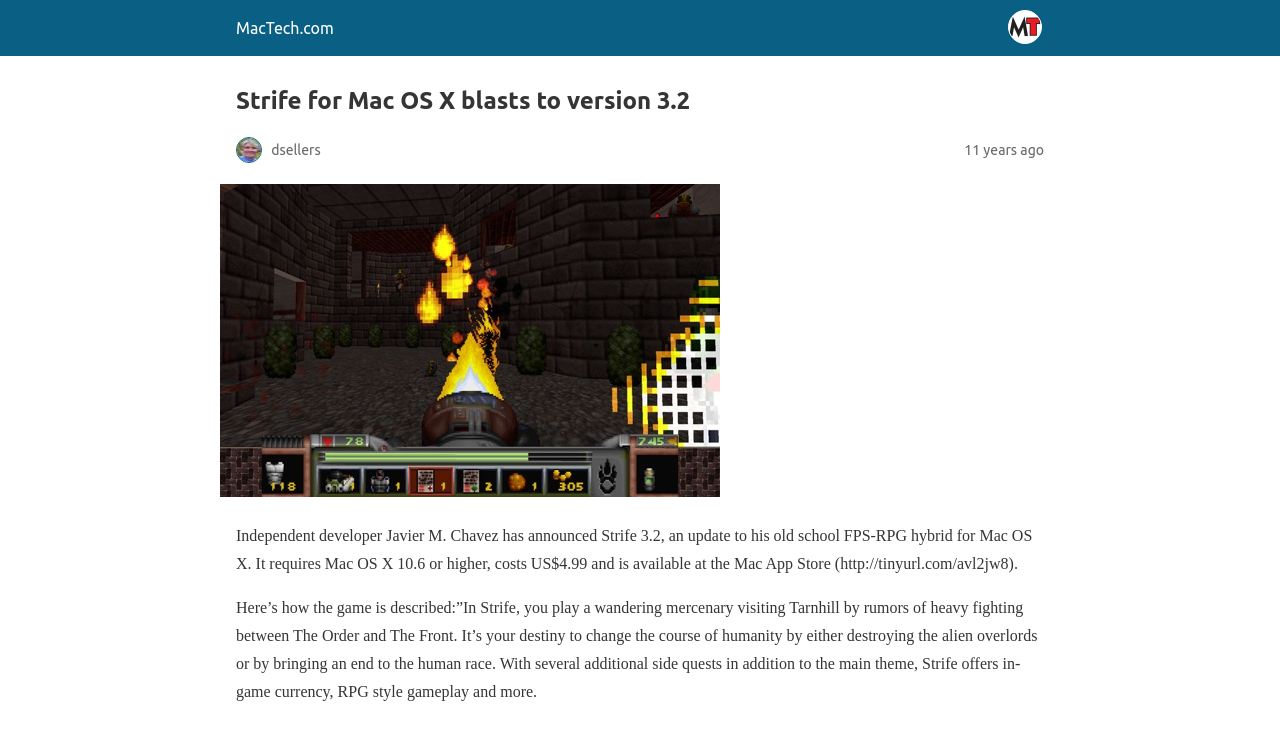Please give a short response to the question using one word or a phrase:
What is the cost of the game?

US$4.99